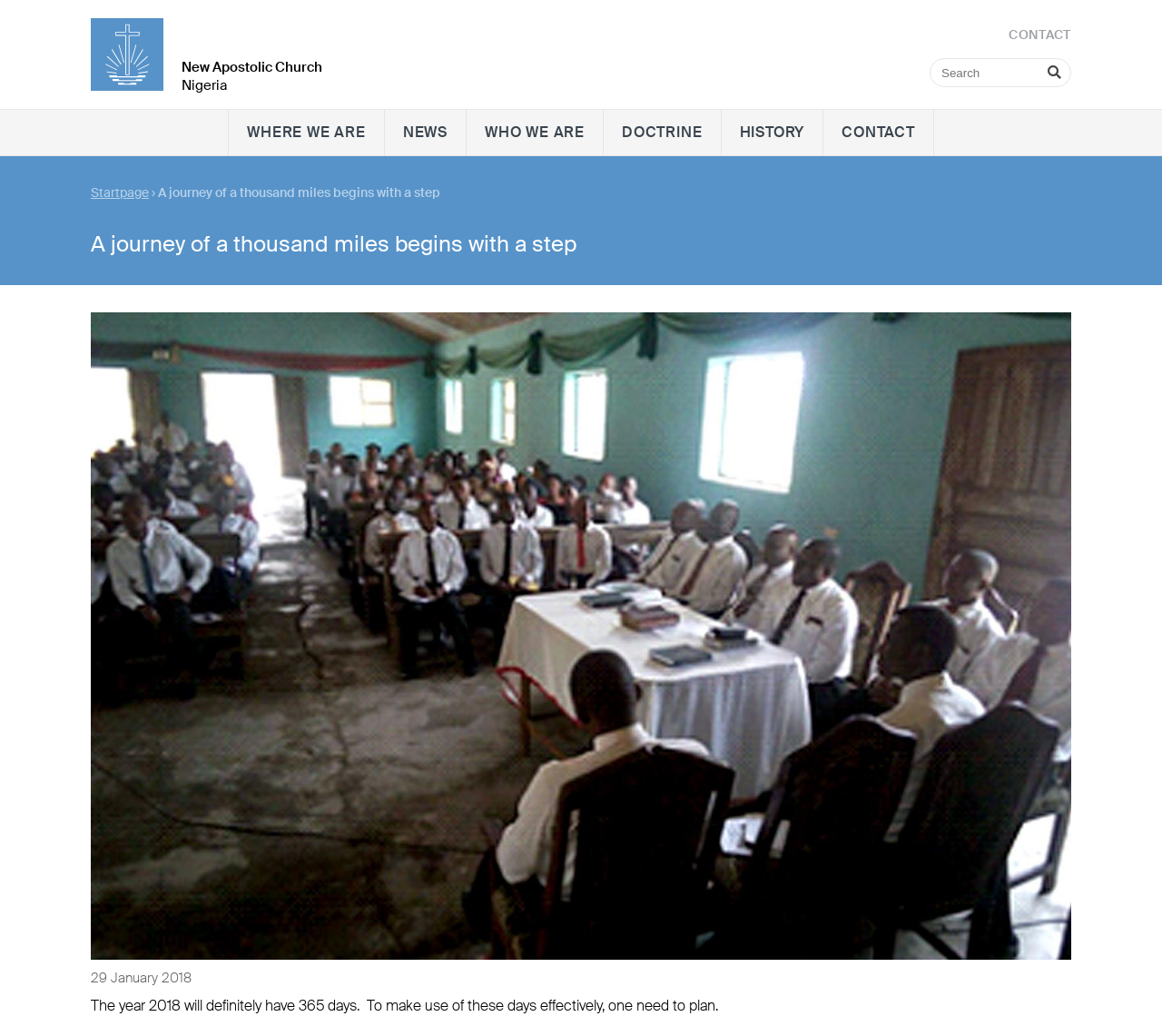Provide the bounding box coordinates of the HTML element this sentence describes: "name="query" placeholder="Search"". The bounding box coordinates consist of four float numbers between 0 and 1, i.e., [left, top, right, bottom].

[0.809, 0.063, 0.898, 0.078]